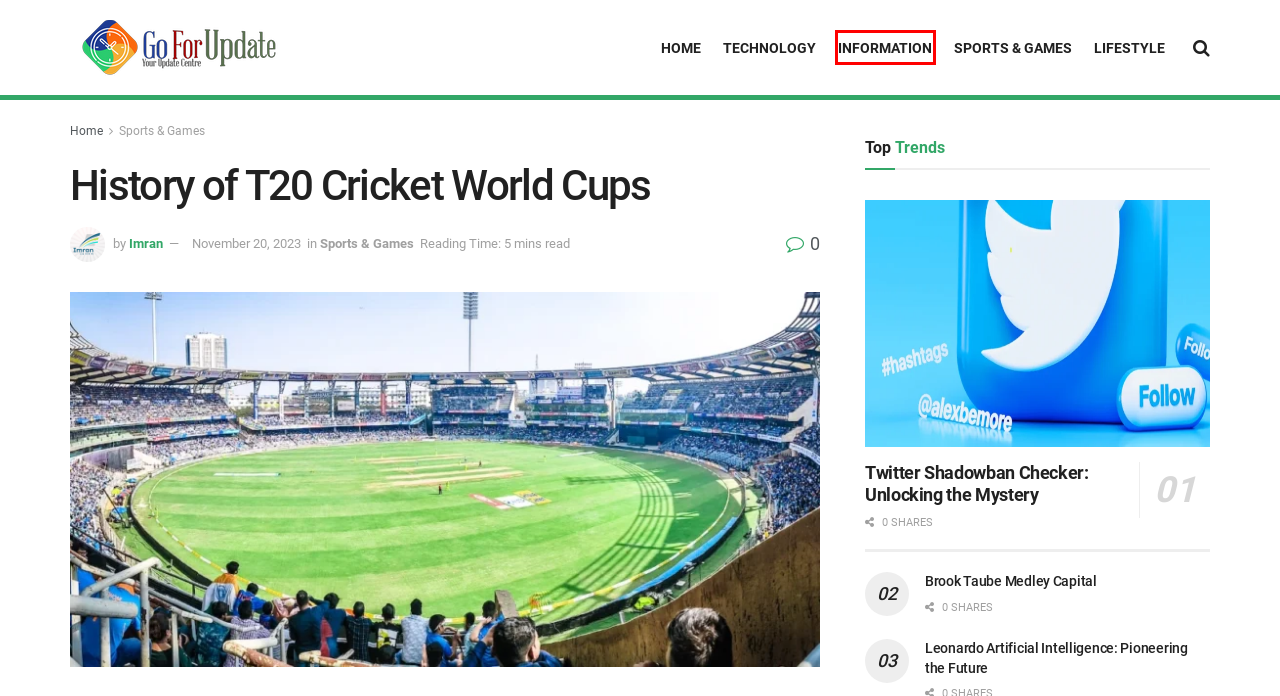Observe the screenshot of a webpage with a red bounding box highlighting an element. Choose the webpage description that accurately reflects the new page after the element within the bounding box is clicked. Here are the candidates:
A. Information Archives - Go For Update
B. Leonardo Artificial Intelligence: Pioneering the Future - Go For Update
C. Imran, Author at Go For Update
D. Sports & Games Archives - Go For Update
E. Lifestyle Archives - Go For Update
F. Home - Go For Update
G. Technology Archives - Go For Update
H. Brook Taube Medley Capital - Go For Update

A